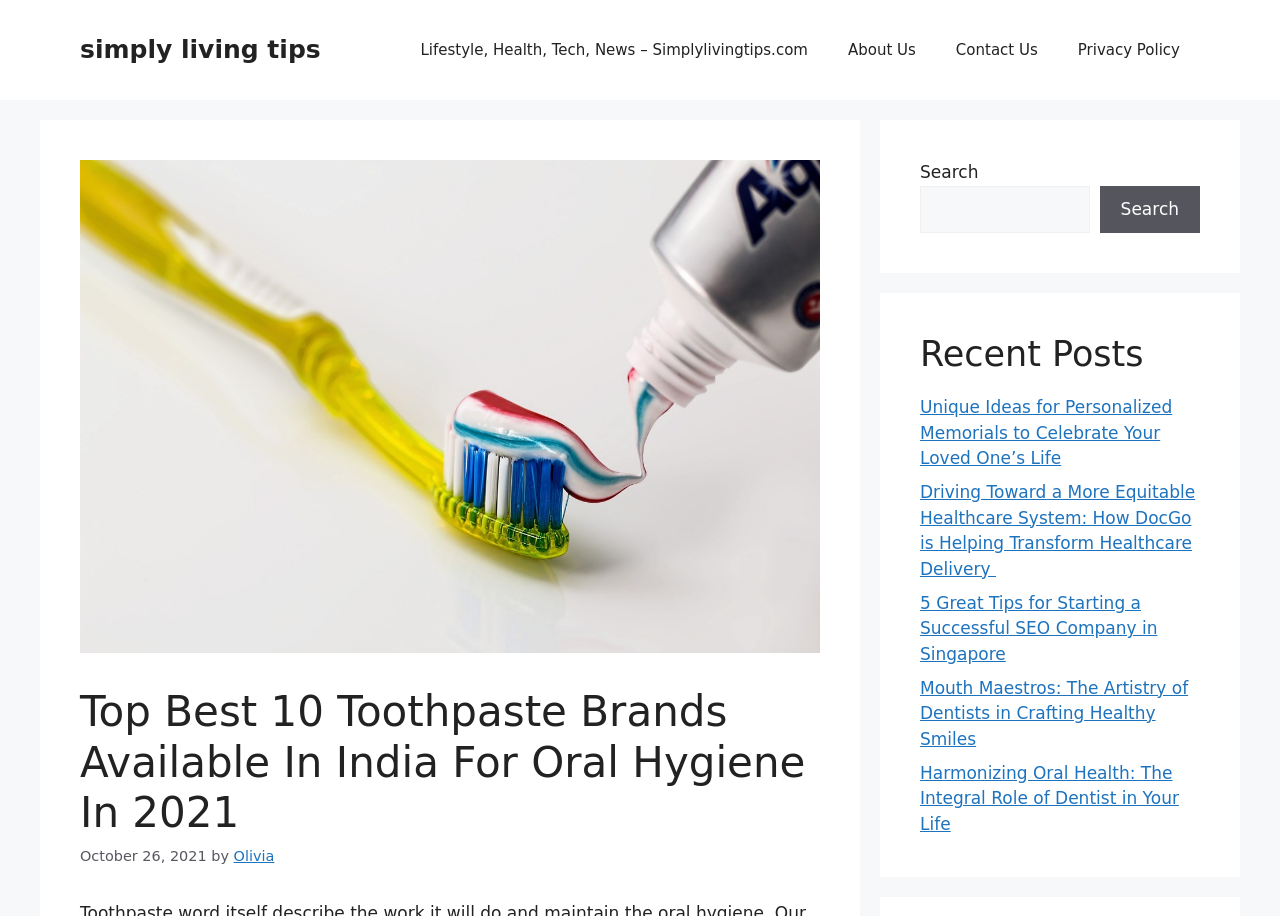Based on the image, provide a detailed and complete answer to the question: 
What is the name of the author of the current article?

I found the name of the author of the current article by looking at the link below the main heading, which displays the name 'Olivia'. This suggests that Olivia is the author of the current article.